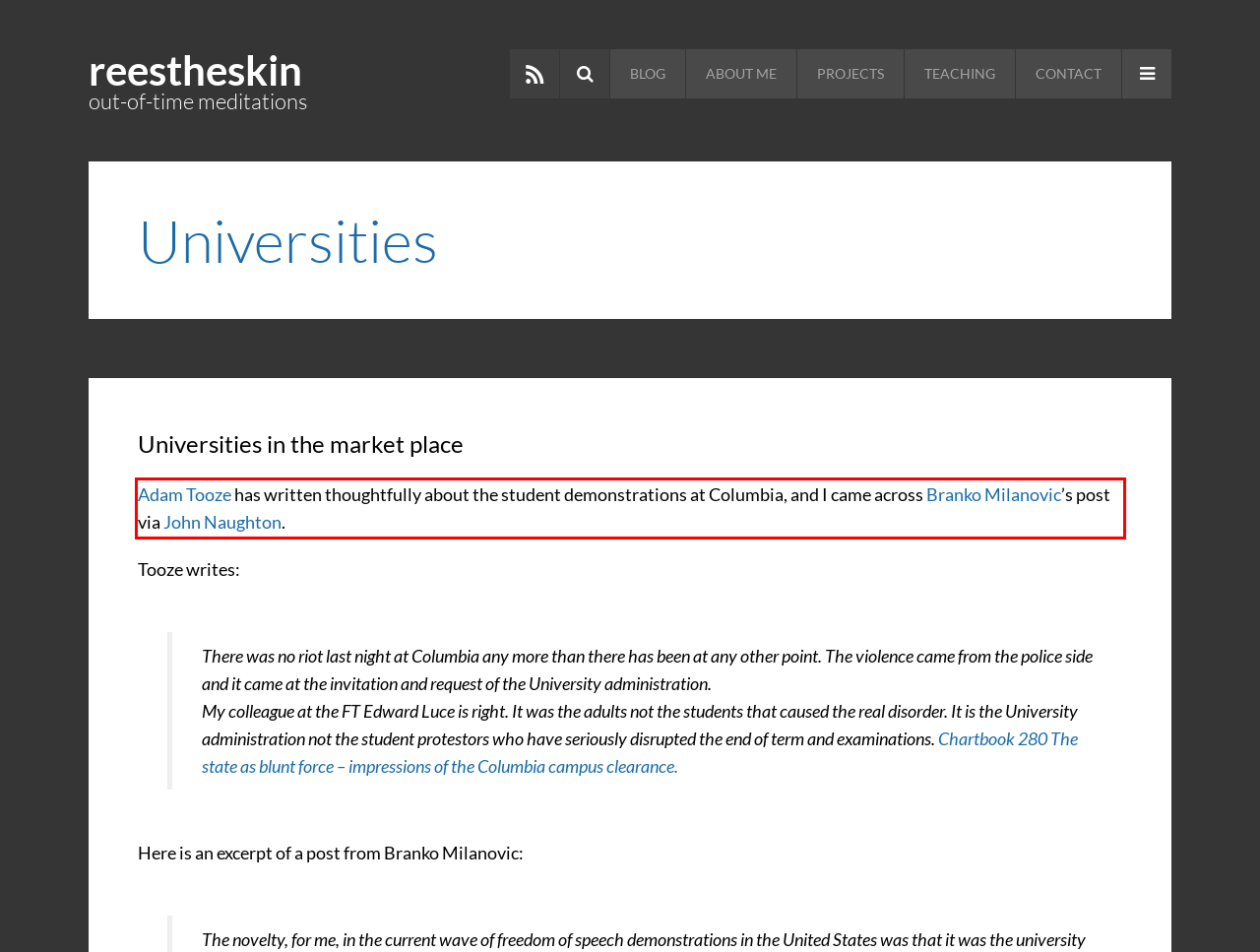Using the provided webpage screenshot, identify and read the text within the red rectangle bounding box.

Adam Tooze has written thoughtfully about the student demonstrations at Columbia, and I came across Branko Milanovic’s post via John Naughton.